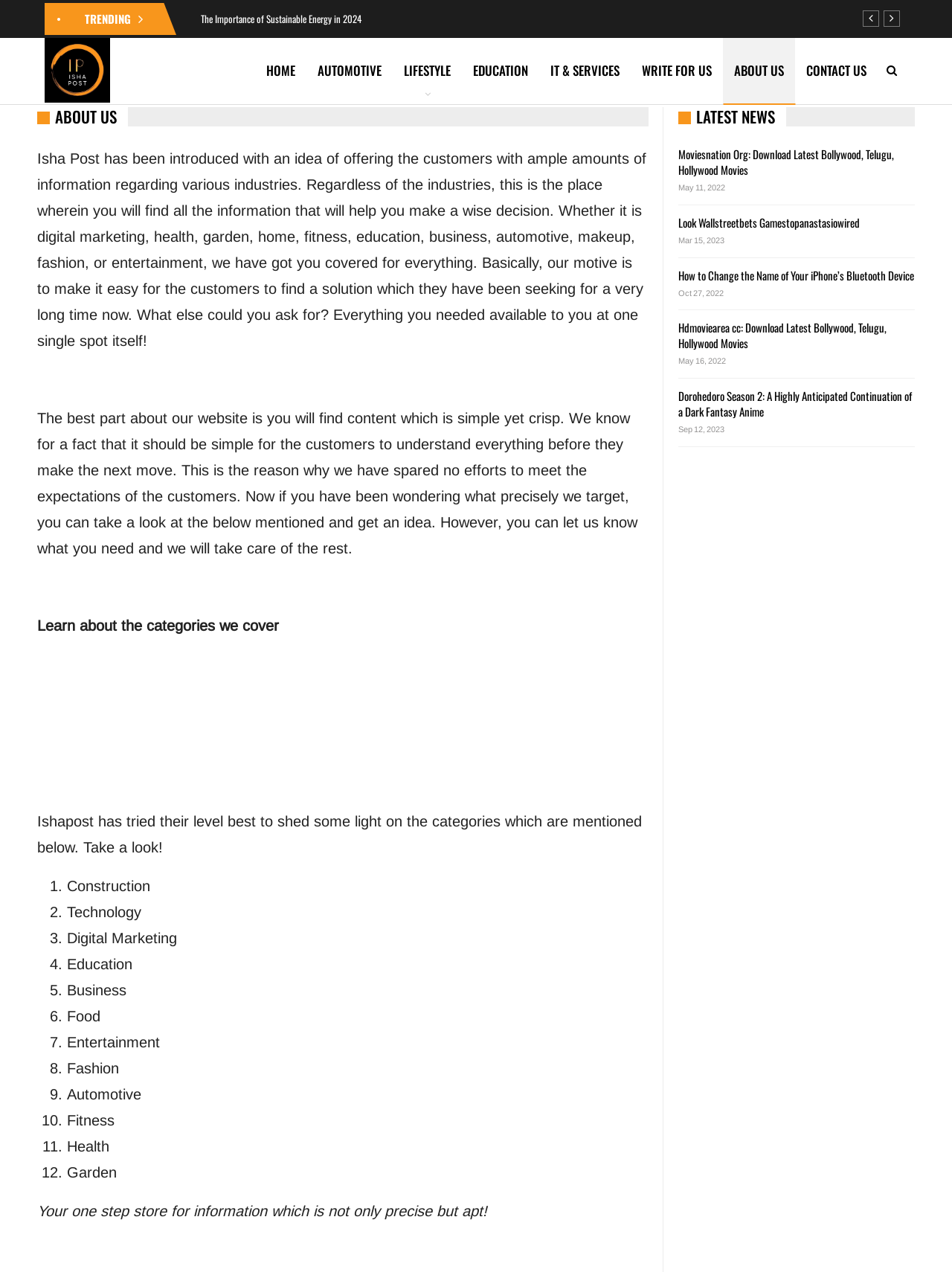Identify the bounding box coordinates for the UI element described as: "4 months ago".

None